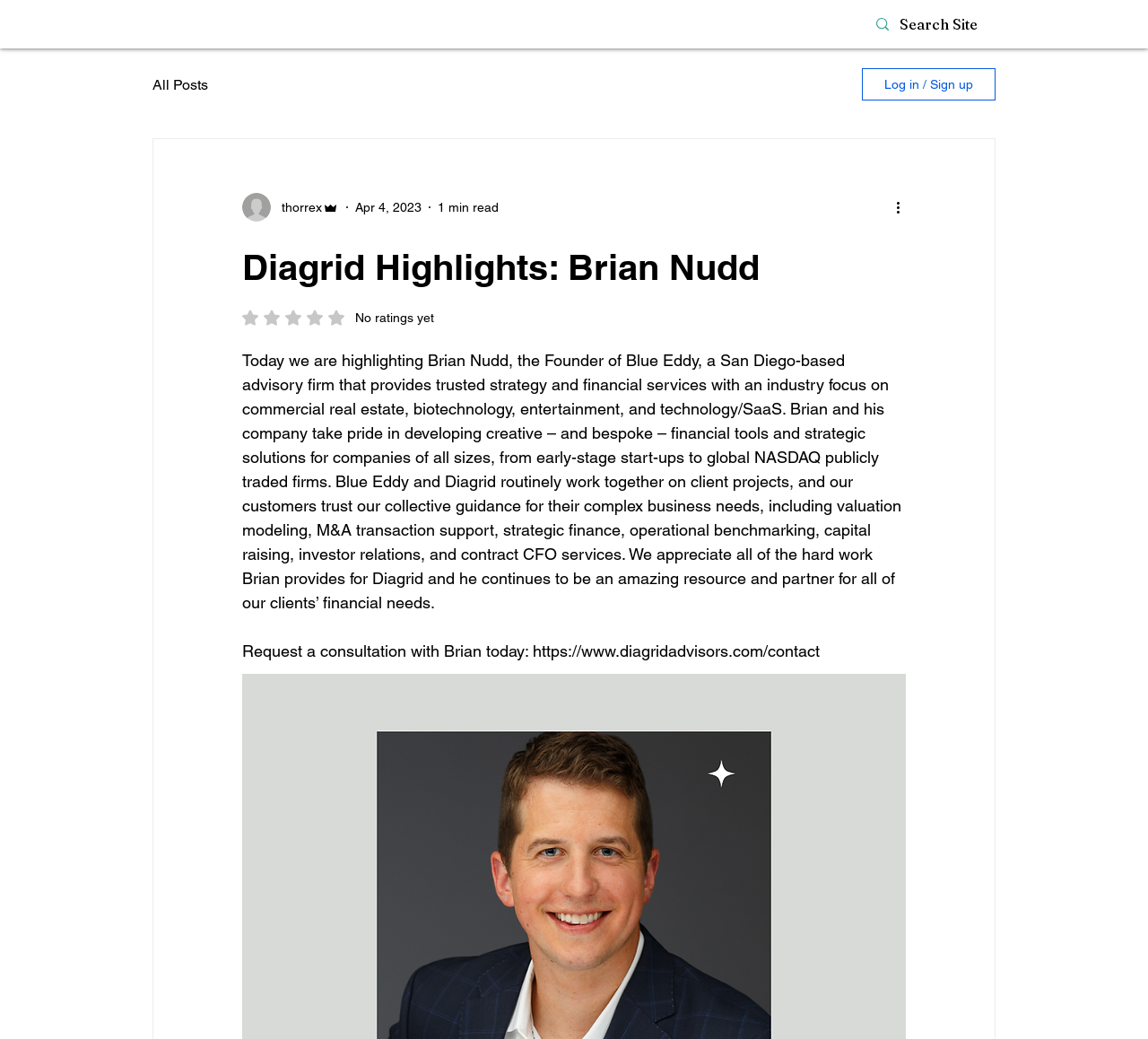Generate a thorough description of the webpage.

The webpage is about highlighting Brian Nudd, the Founder of Blue Eddy, a San Diego-based advisory firm. At the top left, there is a navigation menu with links to "Home", "About", "Personalized Services", "Resources", and "More". The "More" link has a dropdown menu with an image. Next to the navigation menu, there is another navigation menu with a link to "blog" and a sub-link to "All Posts". 

On the top right, there is a "Log in / Sign up" button. Below it, there is a section with the writer's picture, their name "thorrex", and their role "Admin". The section also displays the date "Apr 4, 2023" and the reading time "1 min read". 

The main content of the webpage is a heading "Diagrid Highlights: Brian Nudd" followed by a long paragraph describing Brian Nudd and his company Blue Eddy. The paragraph explains the services they provide, their industry focus, and their partnership with Diagrid. 

Below the paragraph, there is a button with a rating of 0 out of 5 stars, indicating no ratings yet. Finally, there is a call-to-action button "Request a consultation with Brian today" with a link to the contact page.